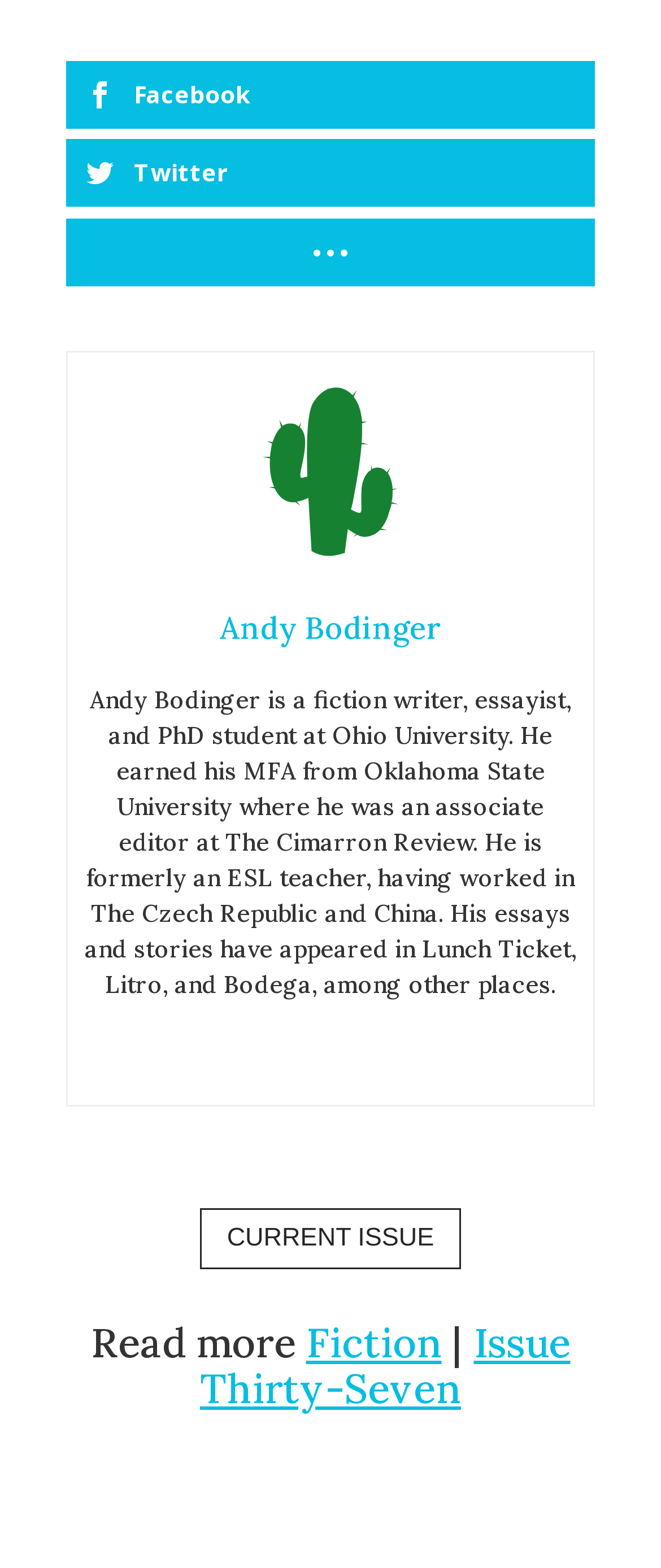Please give a short response to the question using one word or a phrase:
What is the title of the latest issue?

Issue Thirty-Seven